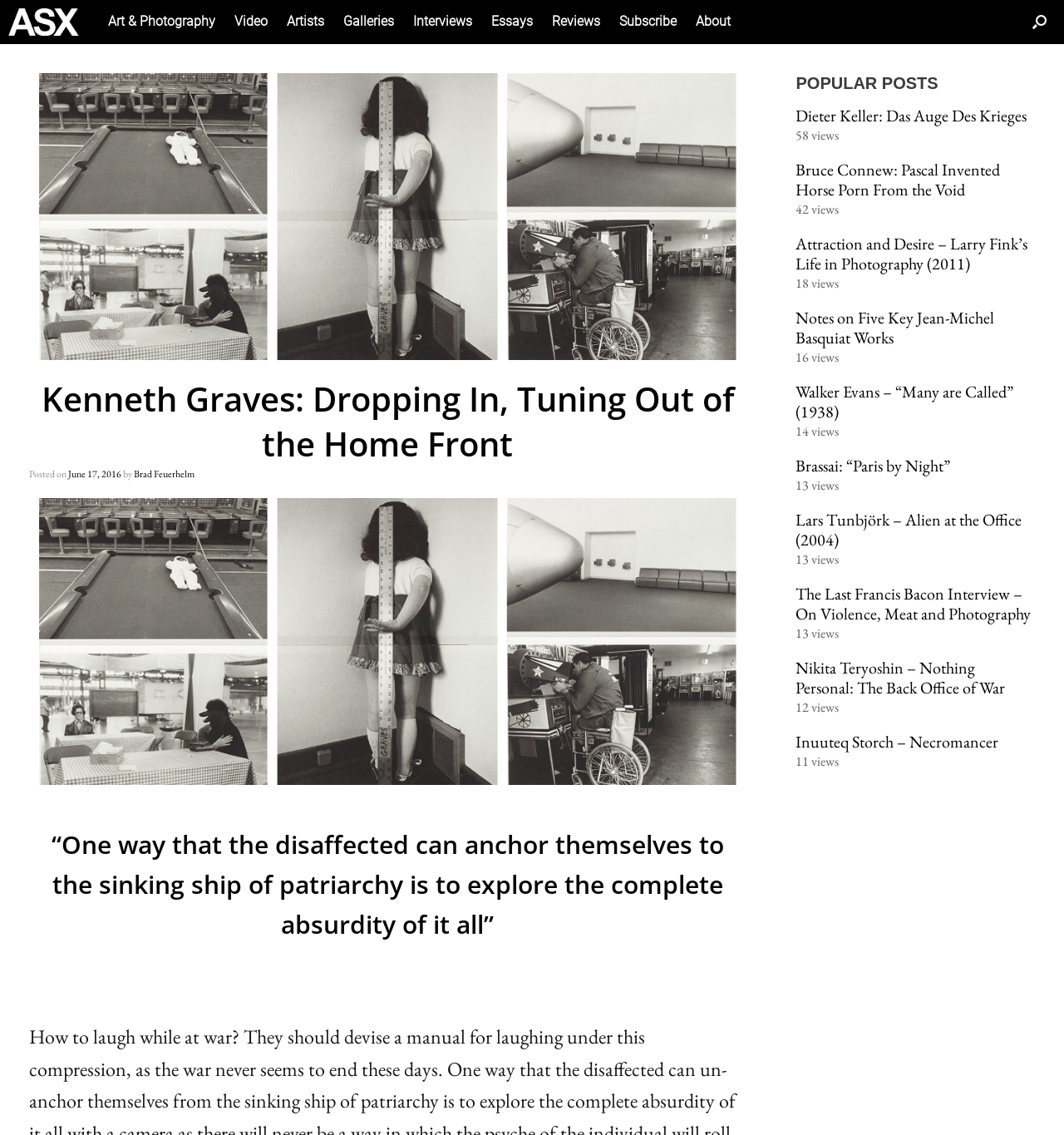What is the title of the main article?
Refer to the screenshot and answer in one word or phrase.

Kenneth Graves: Dropping In, Tuning Out of the Home Front